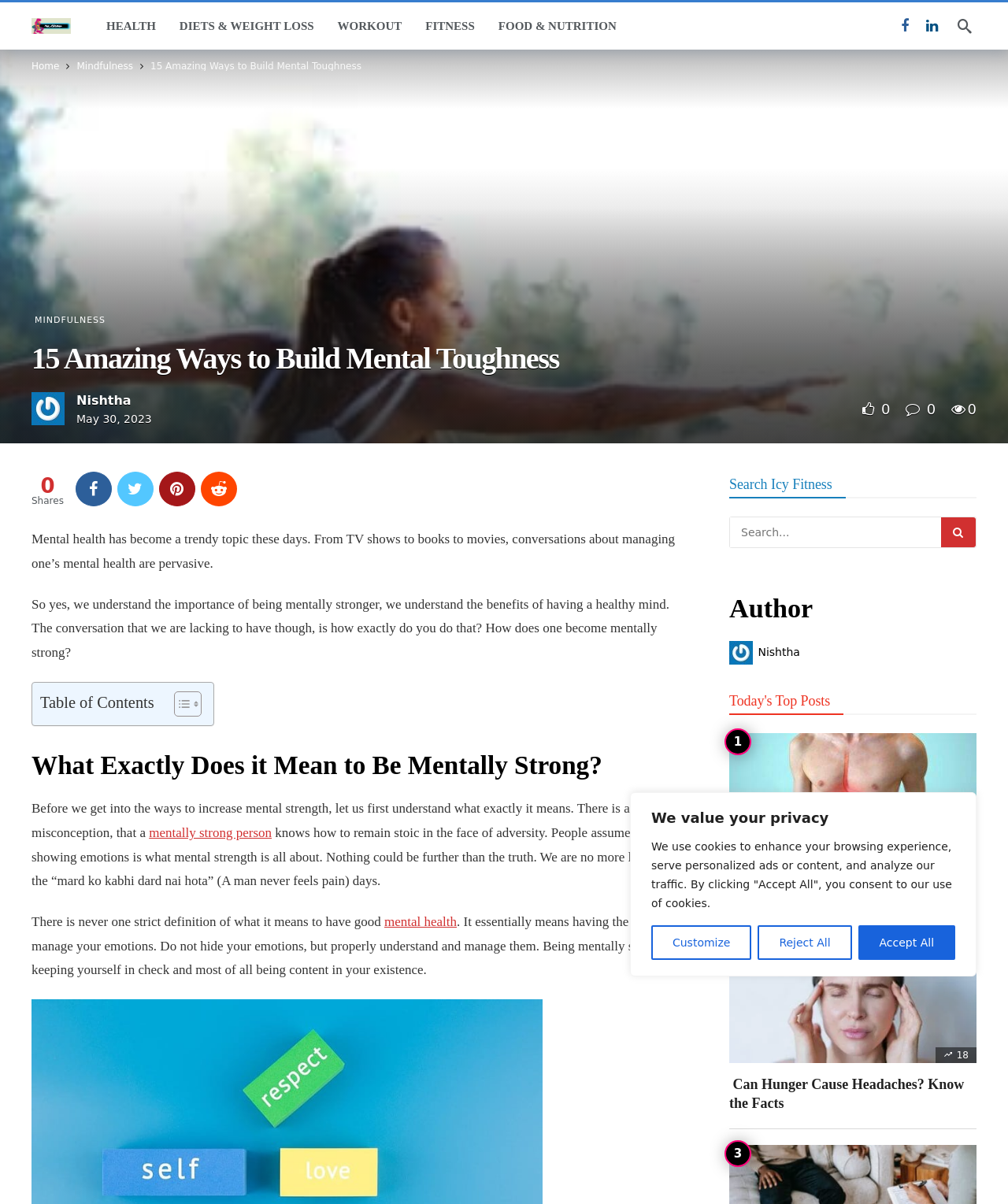Describe all the key features of the webpage in detail.

This webpage is about building mental toughness and features an article titled "15 Amazing Ways to Build Mental Toughness". At the top, there is a cookie consent banner with buttons to customize, reject, or accept all cookies. Below this, there is a navigation menu with links to "HEALTH", "DIETS & WEIGHT LOSS", "WORKOUT", "FITNESS", and "FOOD & NUTRITION". 

On the left side, there is a logo of "Icy Fitness" and a search bar. Above the article title, there is a breadcrumb navigation with links to "Home" and "Mindfulness". The article title is followed by the author's name, "Nishtha", and a publication date, "May 30, 2023". 

The article begins with an introduction to the importance of mental health and the need to understand how to become mentally strong. It then explains what it means to be mentally strong, dispelling the misconception that it means not showing emotions. Instead, it emphasizes the ability to manage one's emotions and be content in one's existence.

The article is divided into sections, with headings and subheadings. There is a table of contents on the left side, allowing readers to navigate to specific sections. Throughout the article, there are links to related topics, such as "mental health" and "how to be mentally strong".

On the right side, there is a section titled "Today's Top Posts" with links to other articles, including "Can Acid Reflux Cause Painful Coughing?" and "Can Hunger Cause Headaches? Know the Facts". Each article has a thumbnail image and a brief summary. 

At the bottom, there is a section with the author's name and a photo, as well as a search bar and social media links to Facebook and LinkedIn.